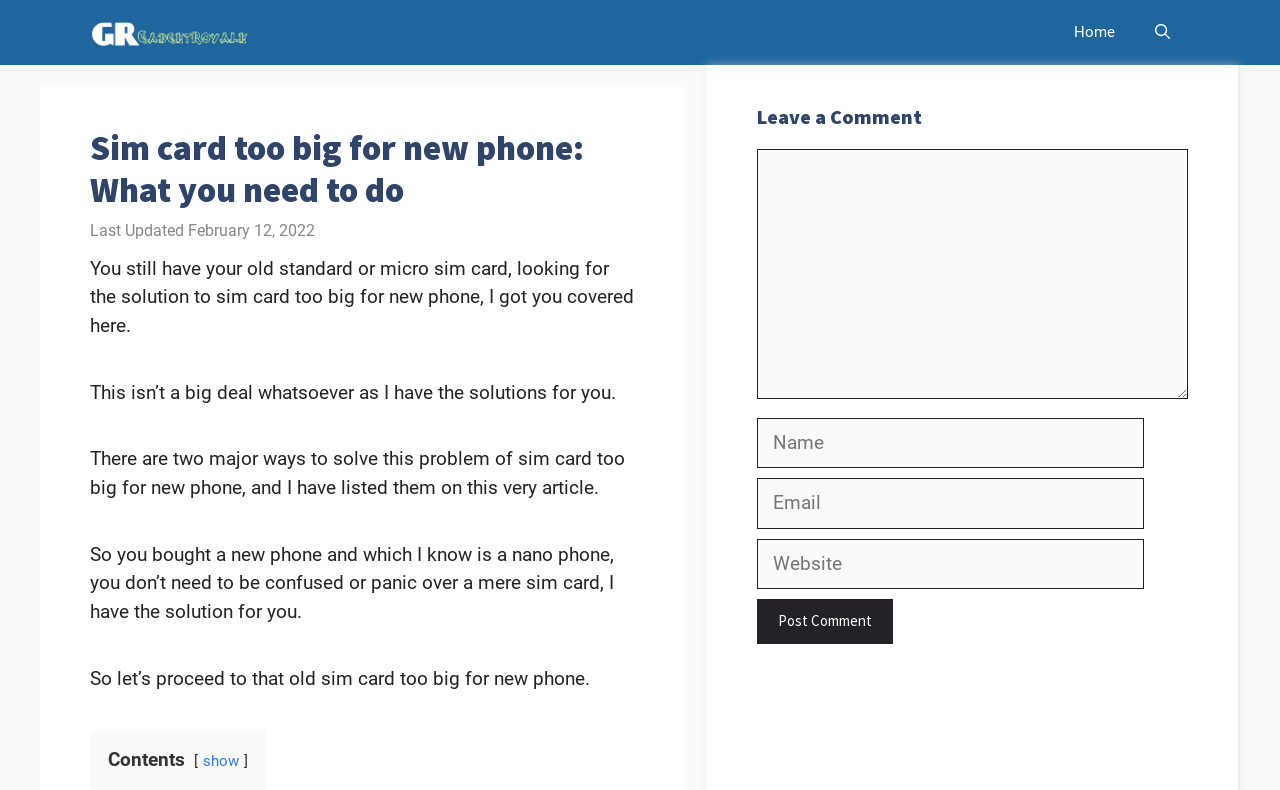Please identify the bounding box coordinates of where to click in order to follow the instruction: "Click the 'show' link".

[0.159, 0.951, 0.187, 0.974]